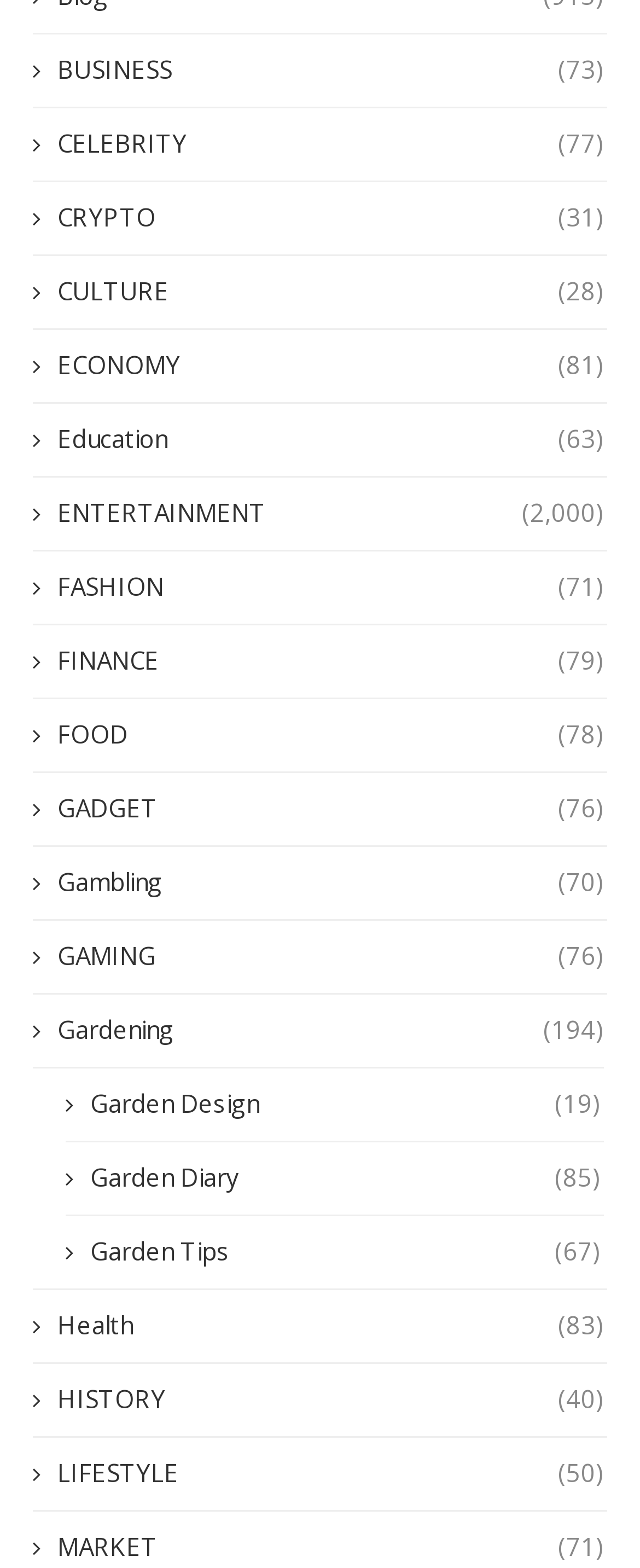Provide a short answer to the following question with just one word or phrase: How many categories are there in total?

18